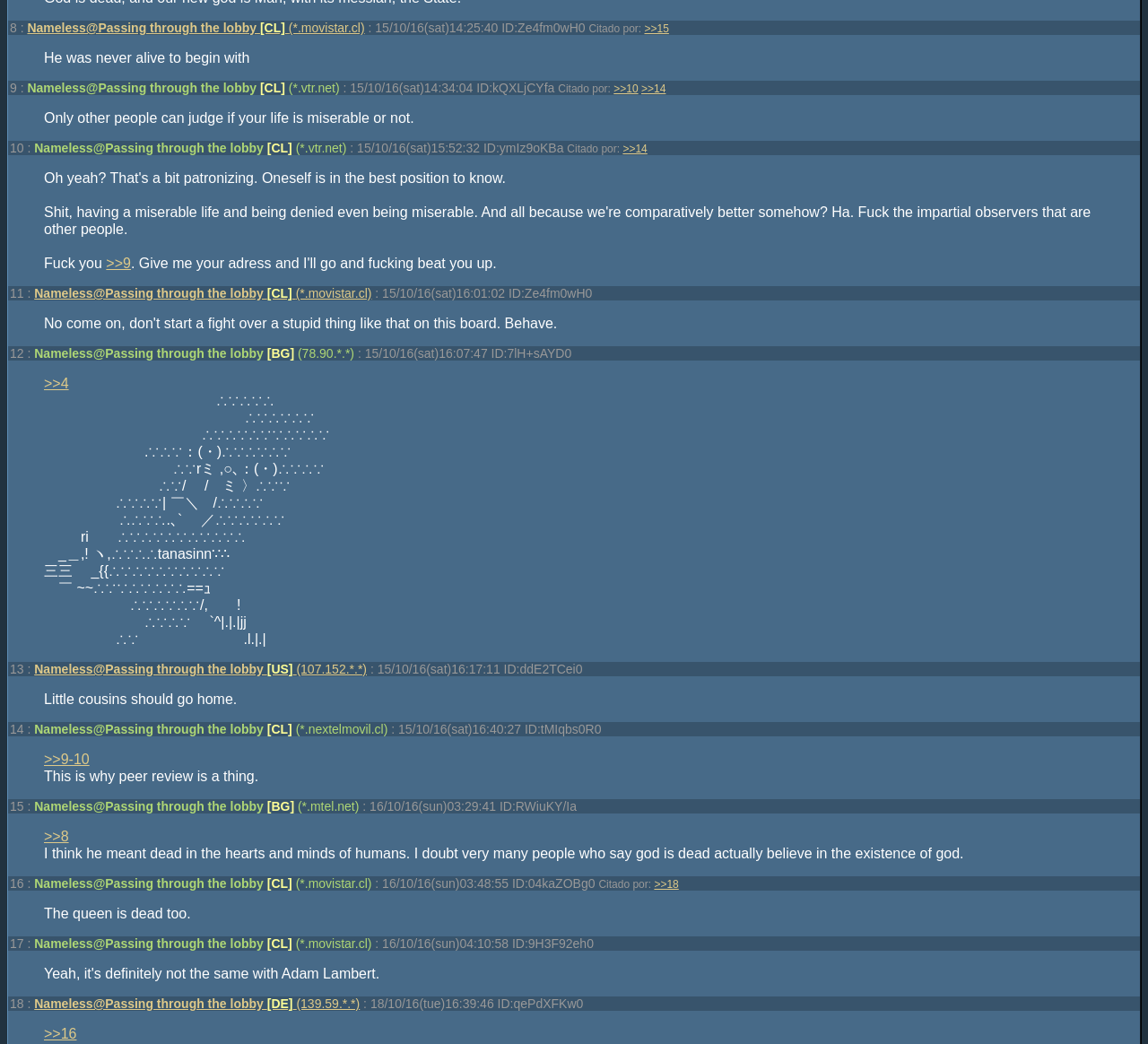Identify the bounding box for the UI element that is described as follows: ">>8".

[0.038, 0.794, 0.06, 0.808]